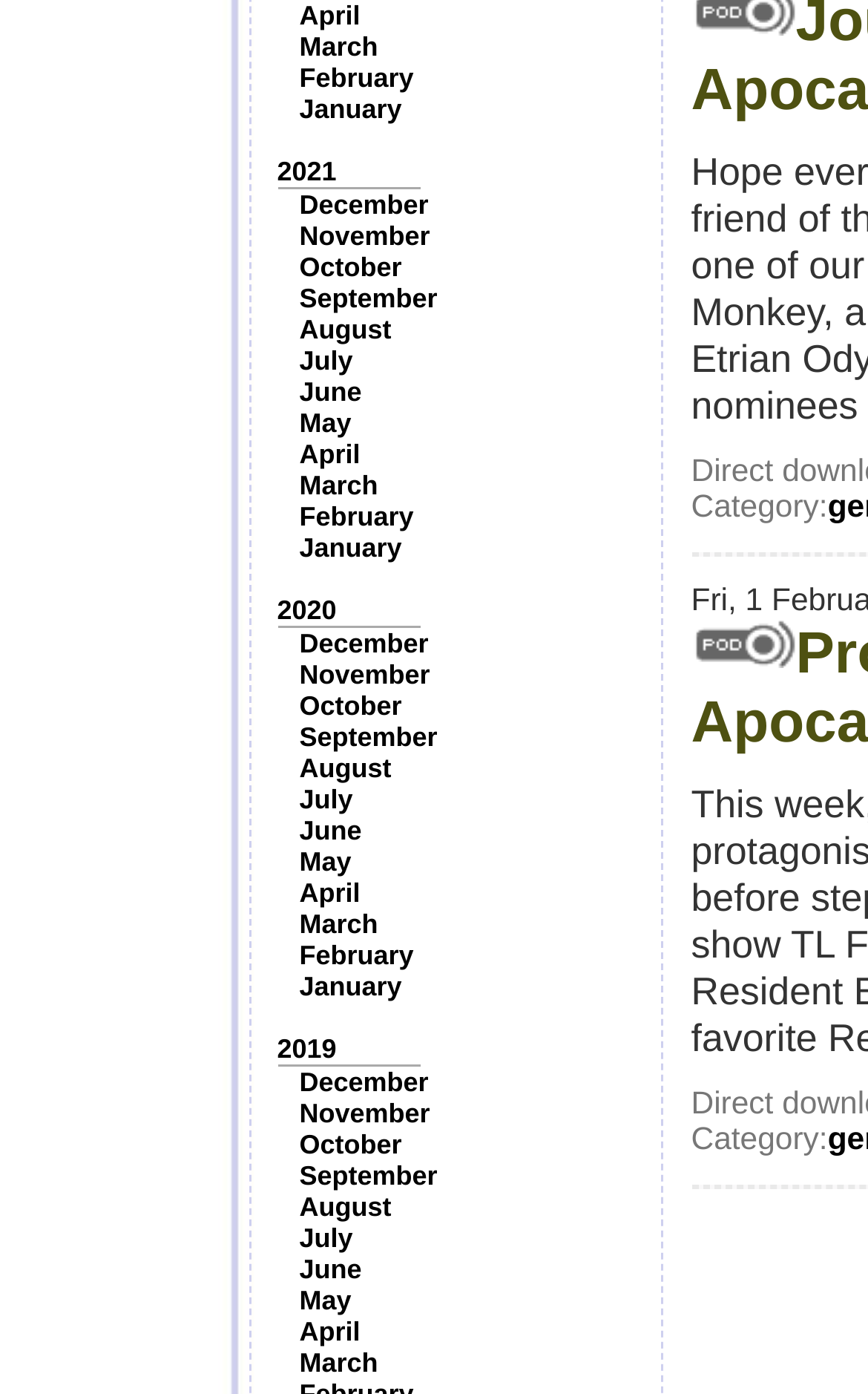Please determine the bounding box coordinates of the element's region to click for the following instruction: "Select the '2019' year".

[0.319, 0.741, 0.388, 0.764]